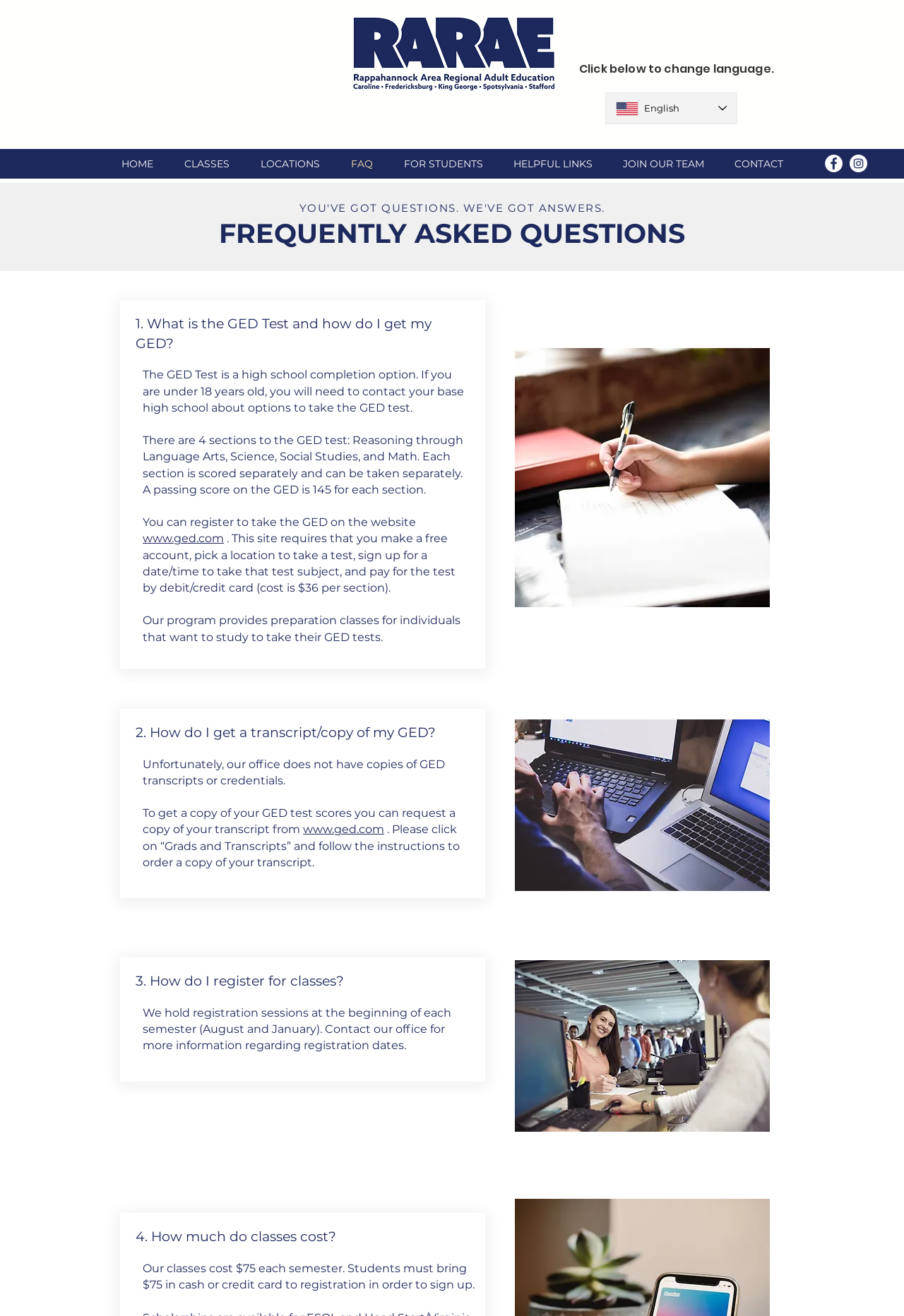Please answer the following question using a single word or phrase: 
What is the purpose of RARAE?

Adult Education Classes